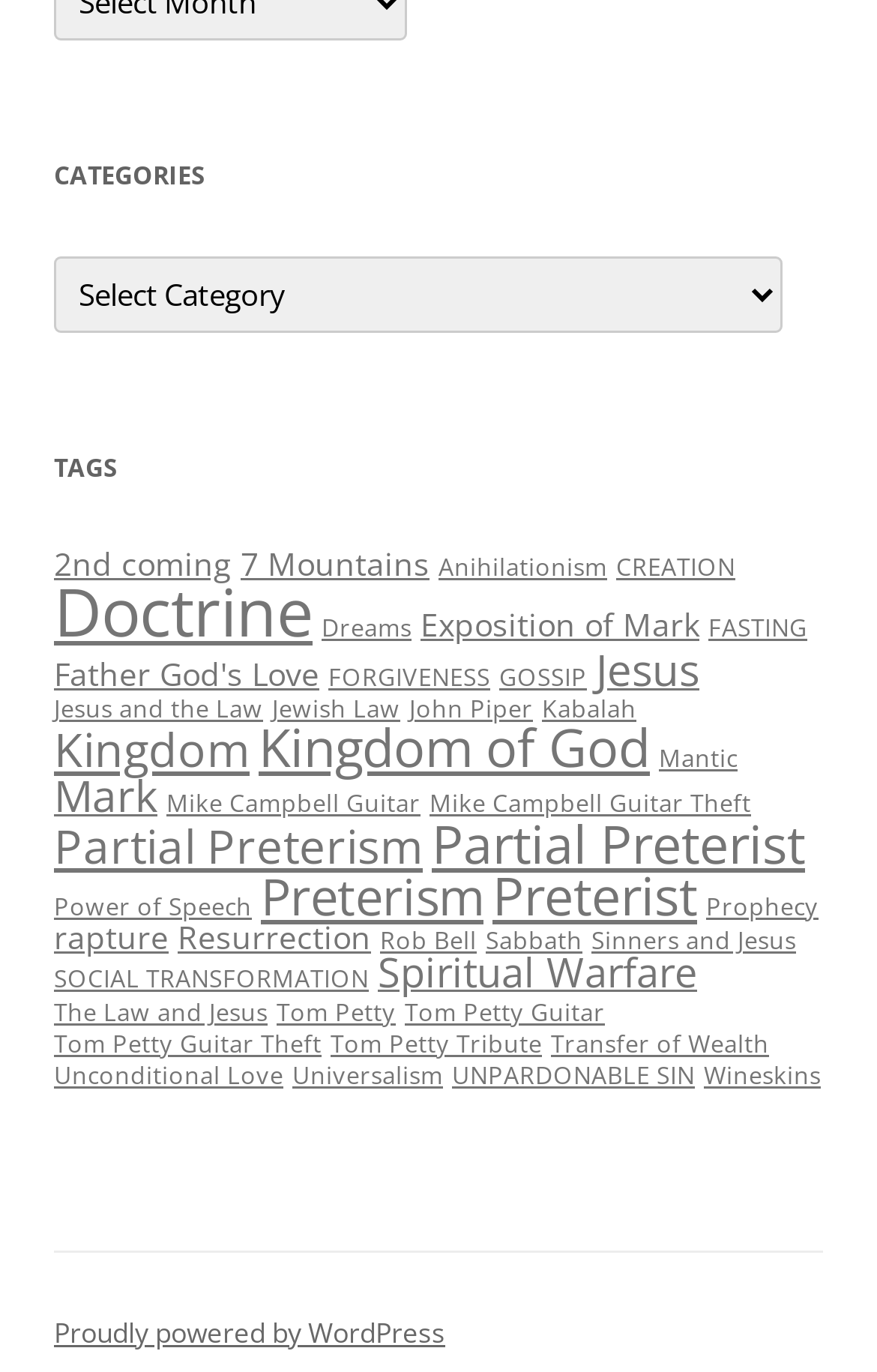Could you highlight the region that needs to be clicked to execute the instruction: "Explore the 'Partial Preterism' topic"?

[0.062, 0.593, 0.482, 0.639]